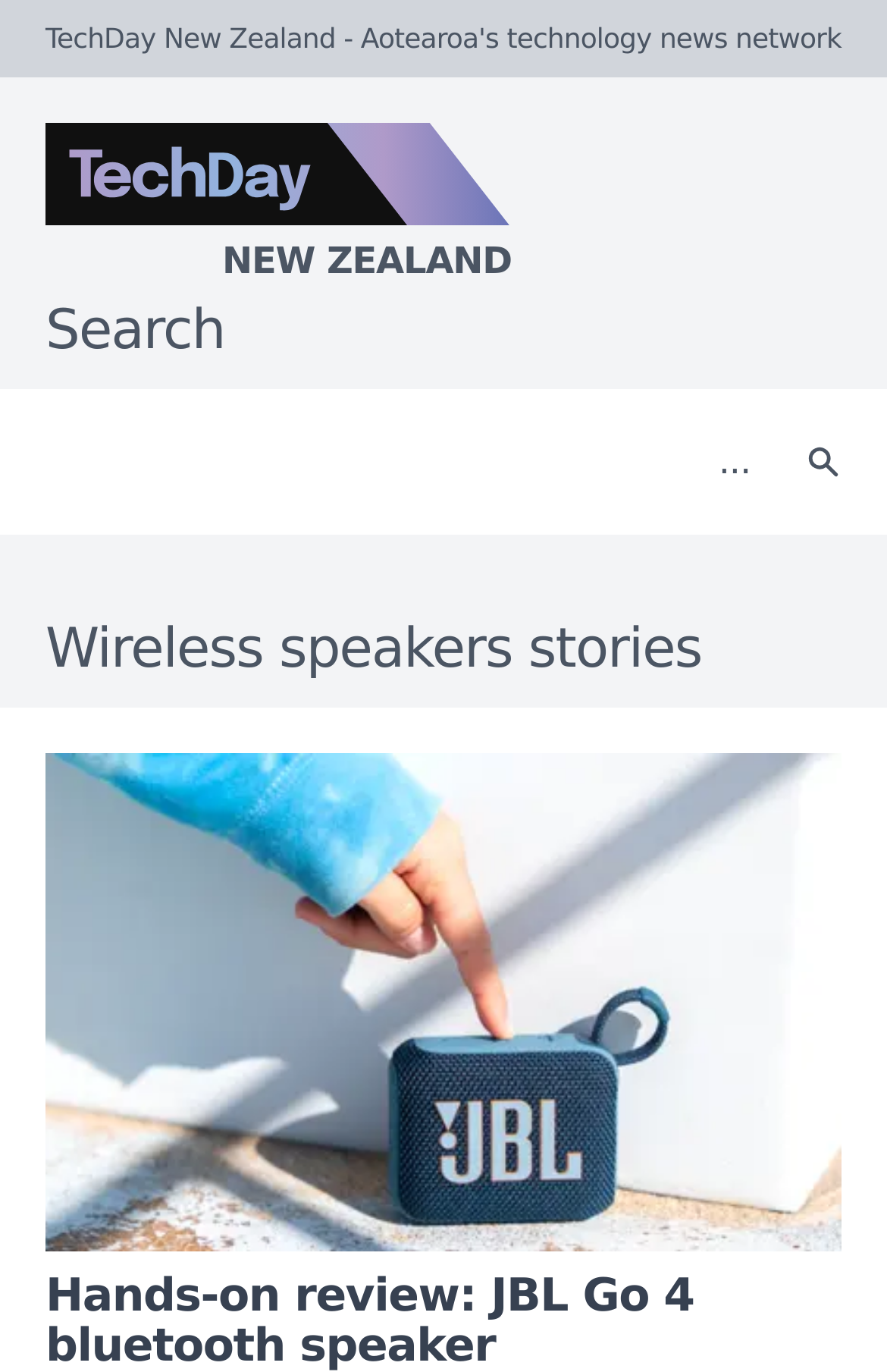Give a concise answer using one word or a phrase to the following question:
How many images are there on the webpage?

3